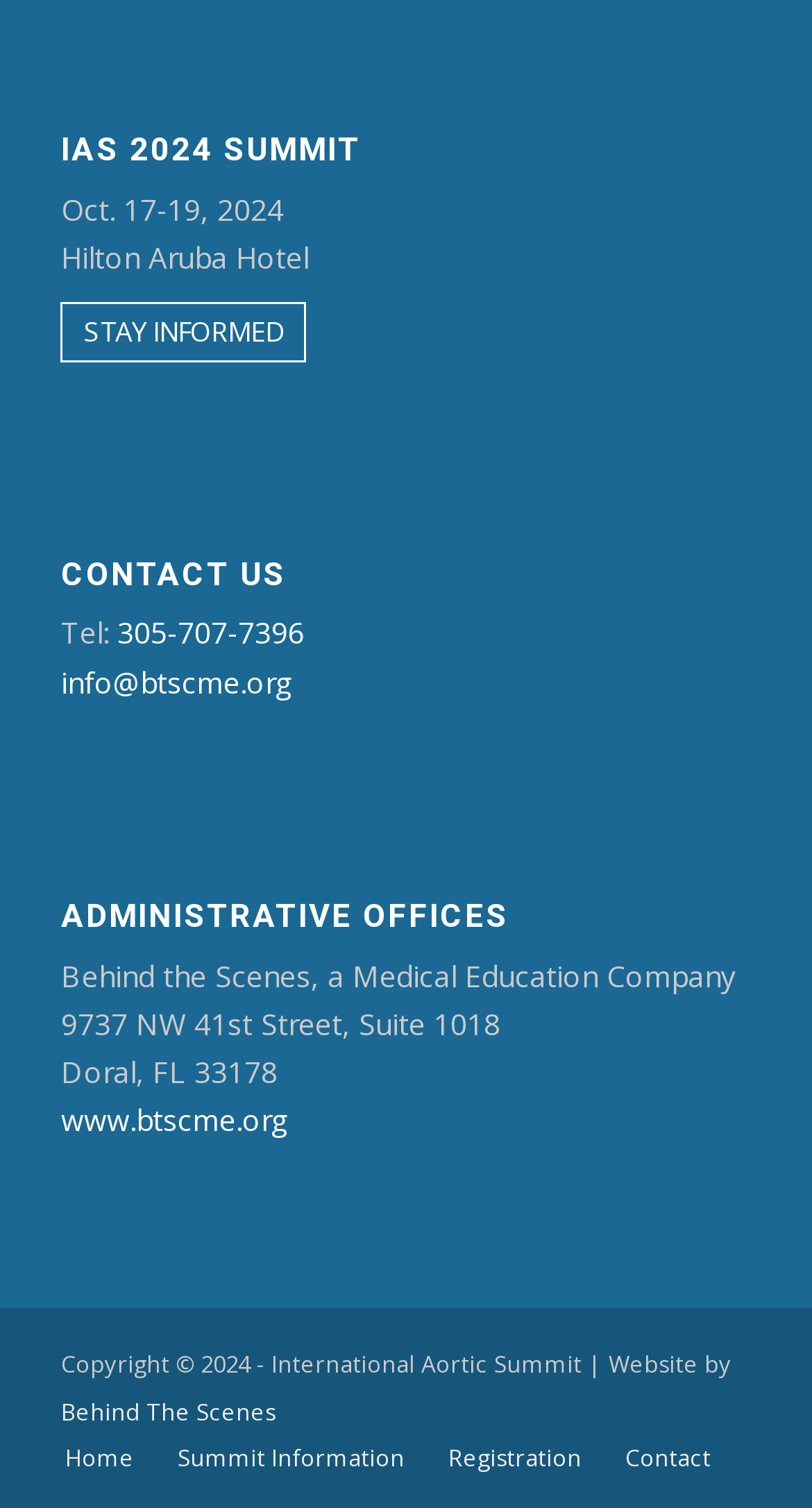Determine the bounding box coordinates of the clickable element to complete this instruction: "click STAY INFORMED". Provide the coordinates in the format of four float numbers between 0 and 1, [left, top, right, bottom].

[0.075, 0.201, 0.378, 0.241]